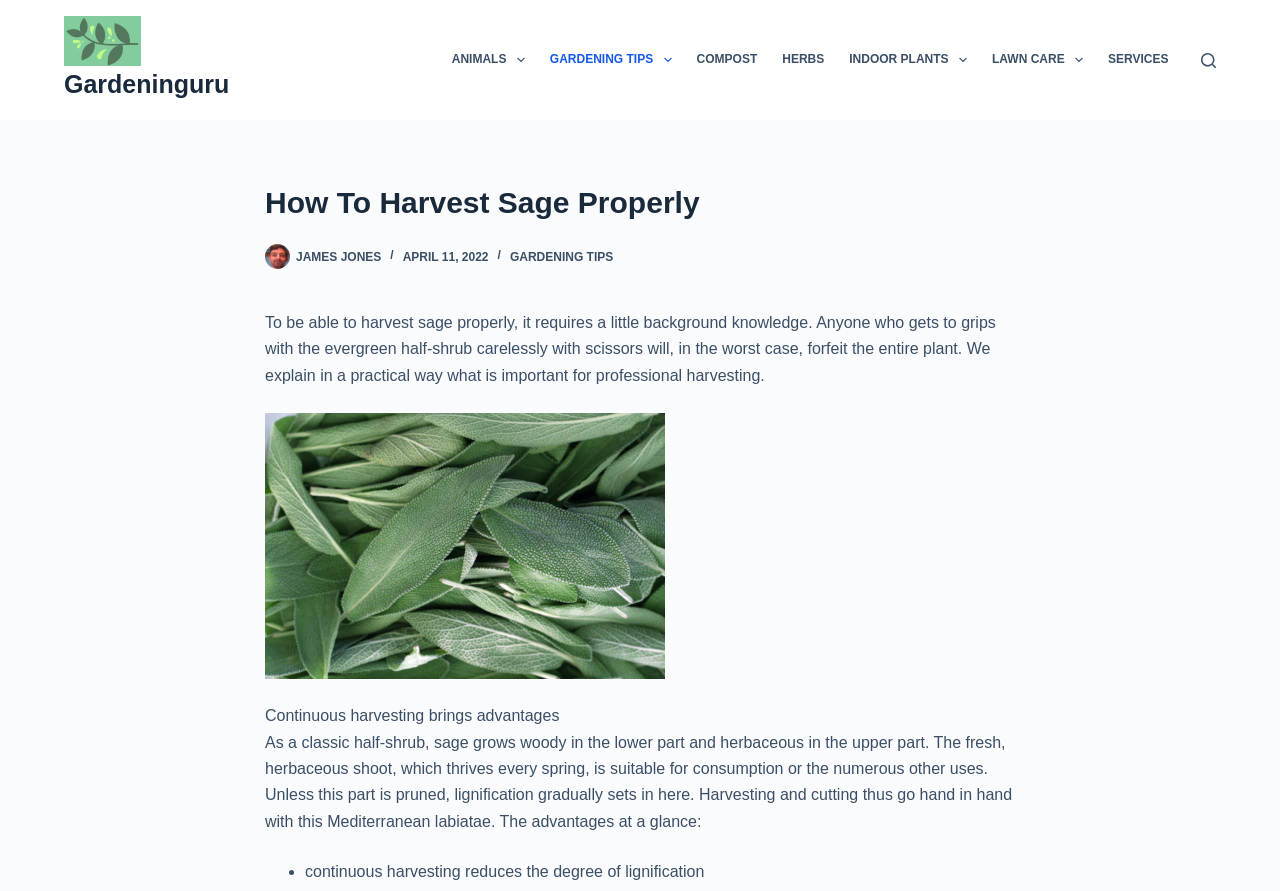Please find the bounding box coordinates of the section that needs to be clicked to achieve this instruction: "Explore the 'SERVICES' menu".

[0.856, 0.0, 0.923, 0.135]